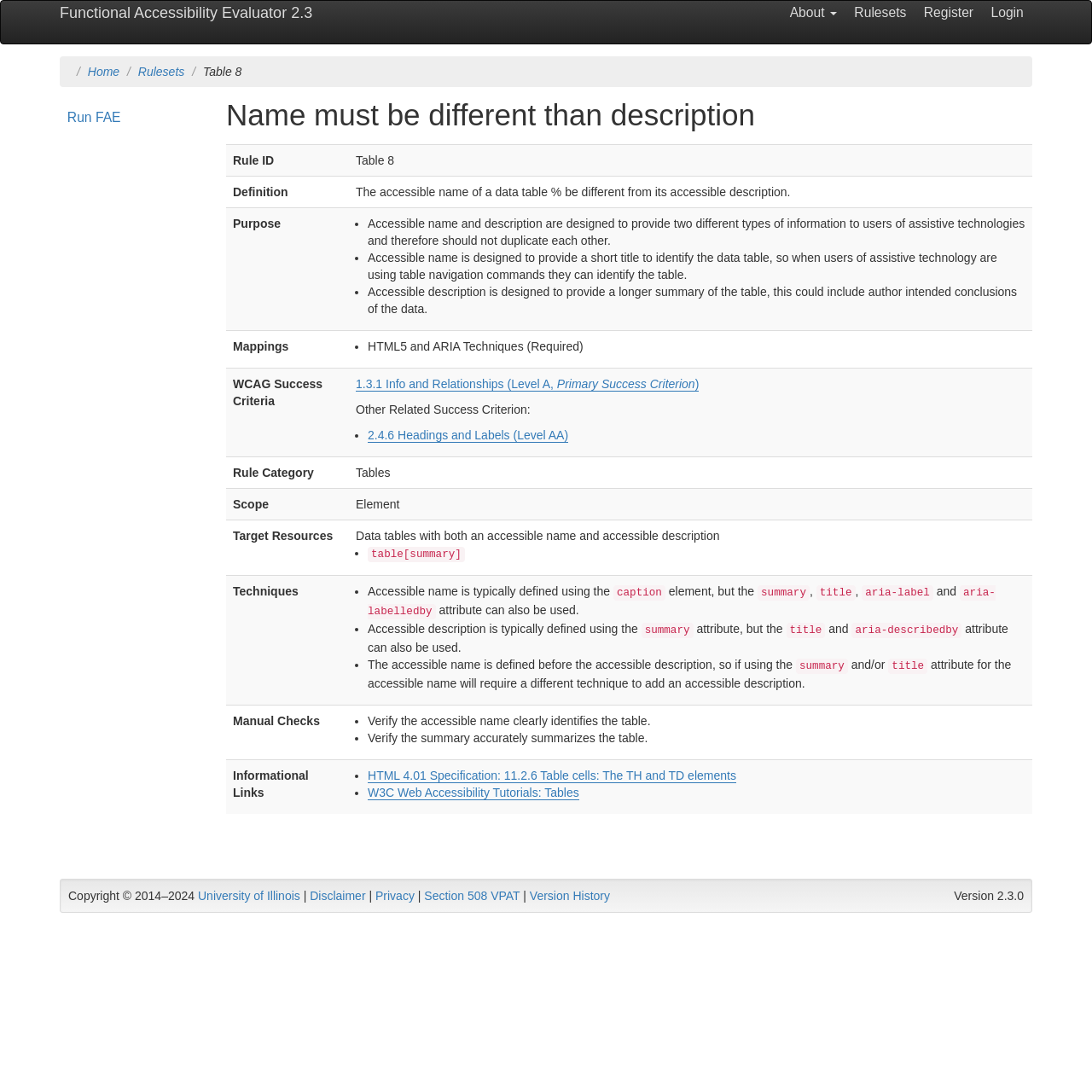Determine the bounding box coordinates of the element that should be clicked to execute the following command: "Click the 'Login' link".

[0.899, 0.001, 0.945, 0.023]